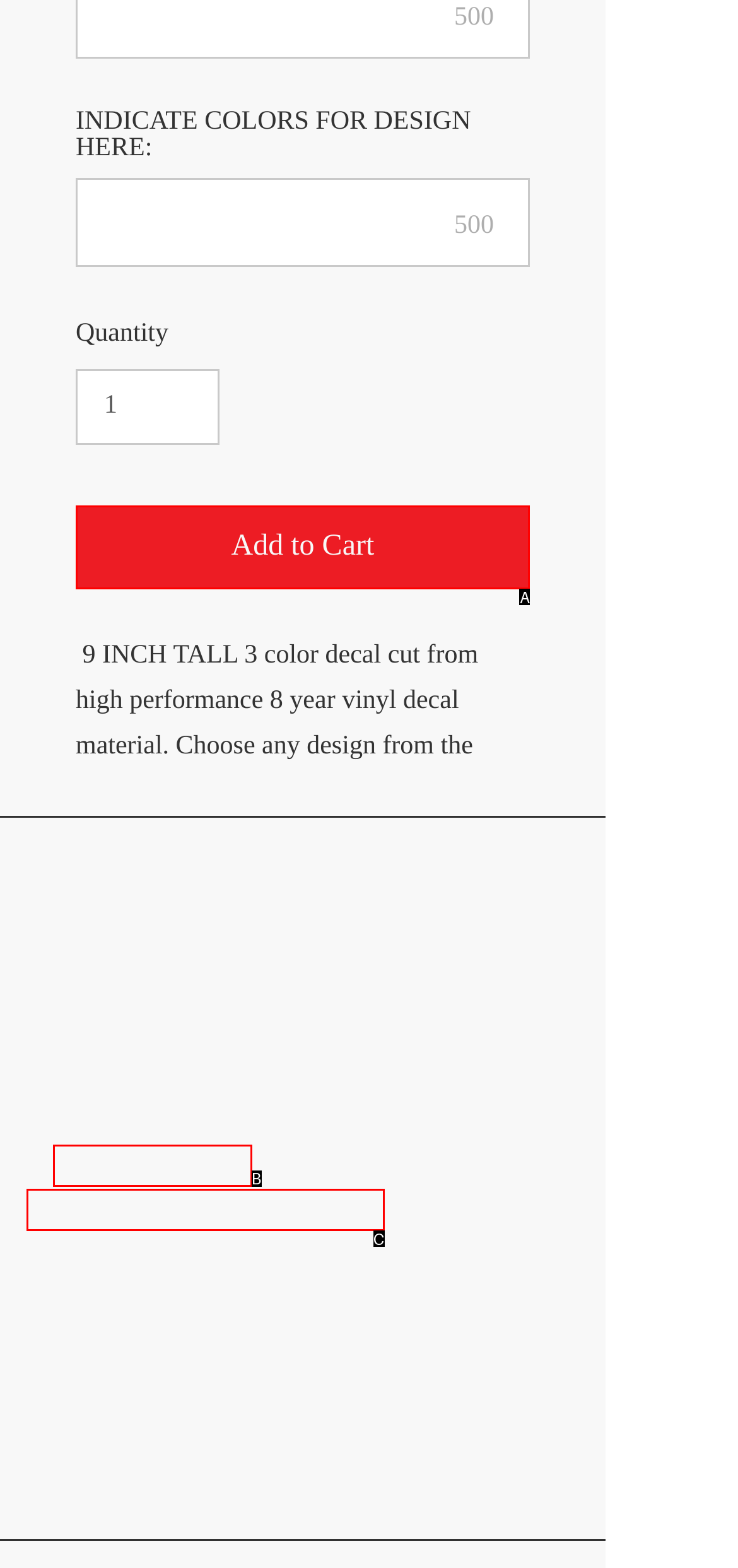Tell me which one HTML element best matches the description: summerroseranch@hotmail.com Answer with the option's letter from the given choices directly.

C